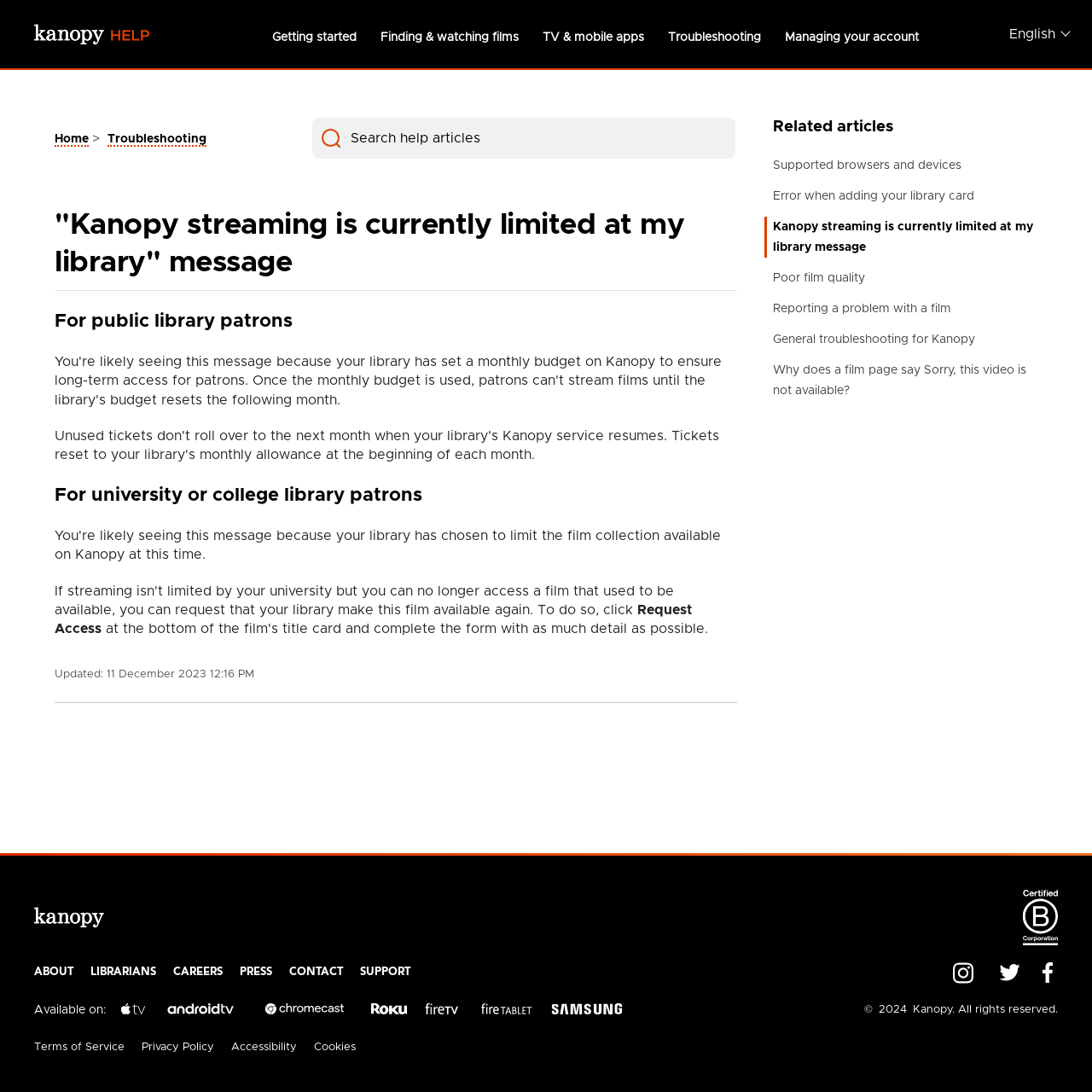Respond to the question below with a single word or phrase:
How can I request a film that is no longer available?

Click Request